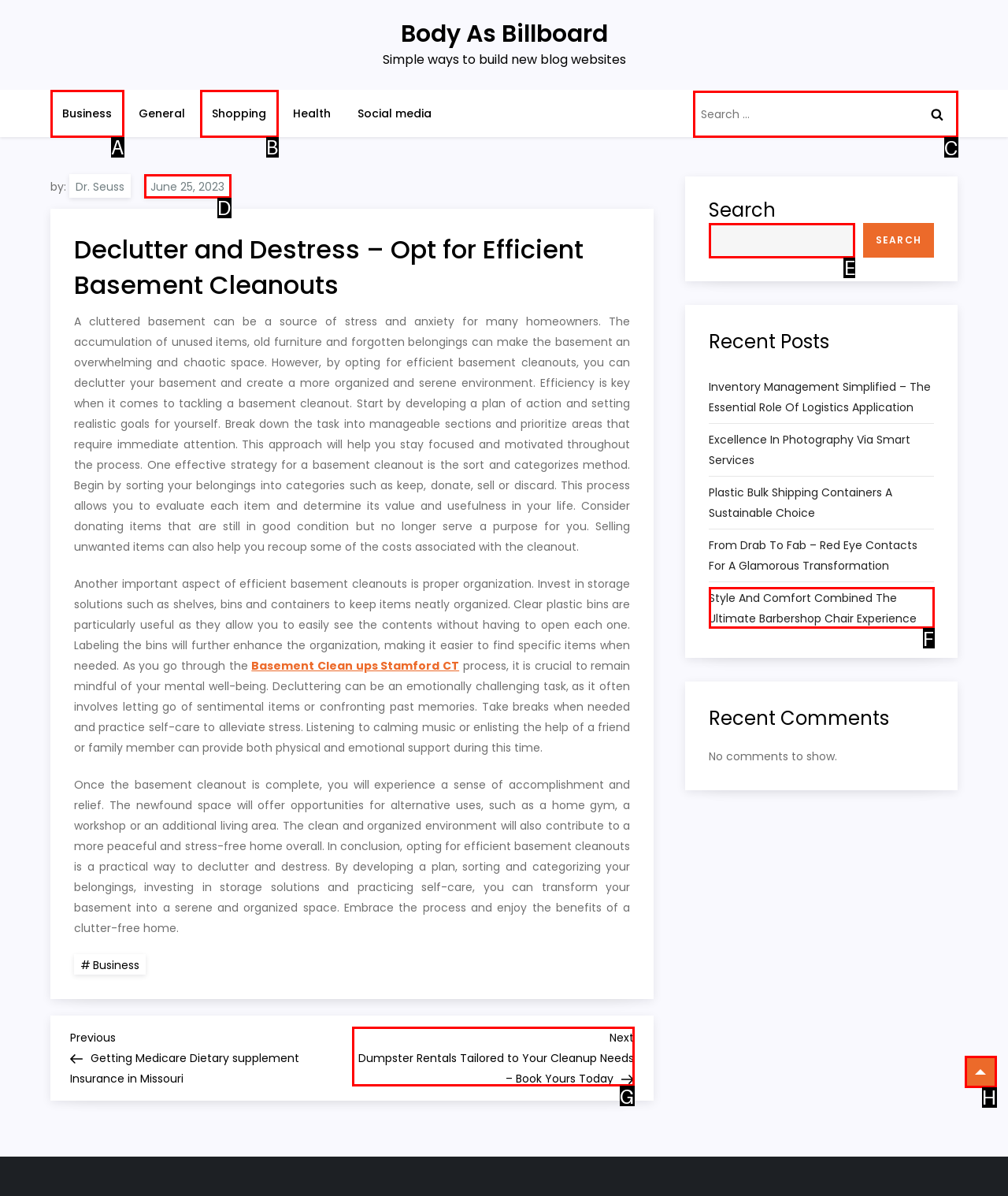Indicate which red-bounded element should be clicked to perform the task: Search for something Answer with the letter of the correct option.

C